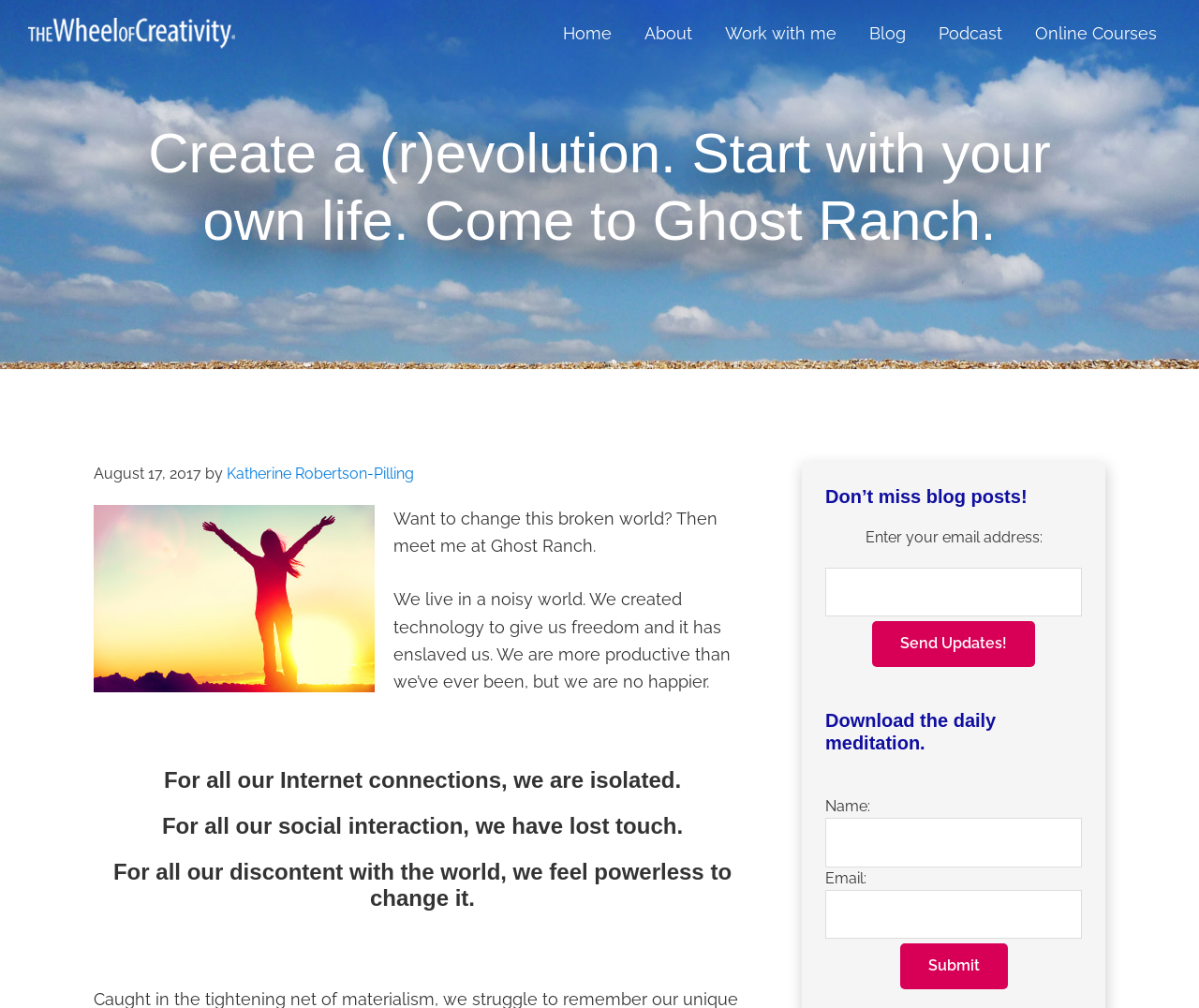Locate the bounding box coordinates of the area to click to fulfill this instruction: "Enter your email address to receive updates". The bounding box should be presented as four float numbers between 0 and 1, in the order [left, top, right, bottom].

[0.688, 0.563, 0.902, 0.612]